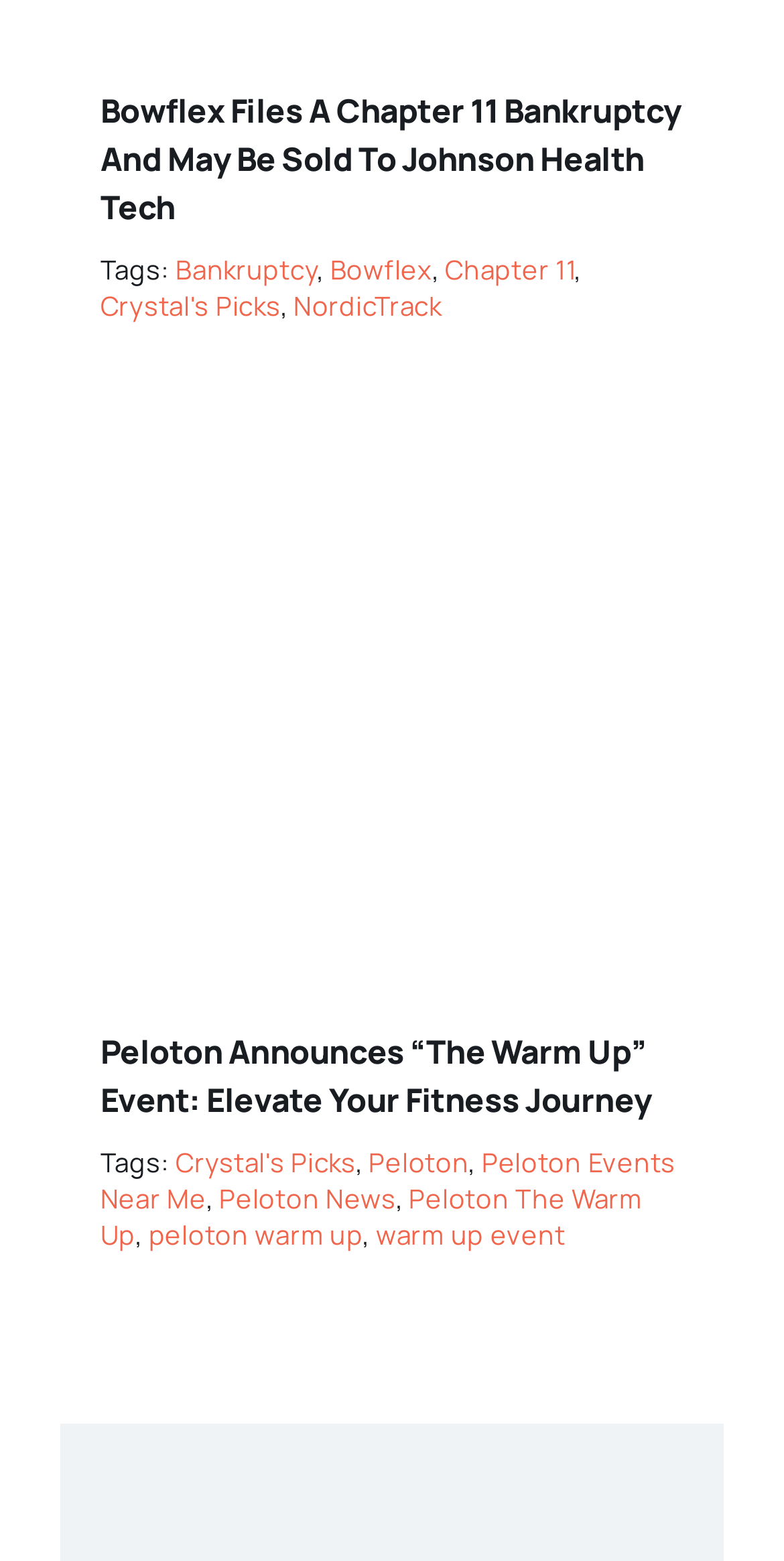Specify the bounding box coordinates of the region I need to click to perform the following instruction: "Explore the topic of Bankruptcy". The coordinates must be four float numbers in the range of 0 to 1, i.e., [left, top, right, bottom].

[0.224, 0.161, 0.405, 0.184]